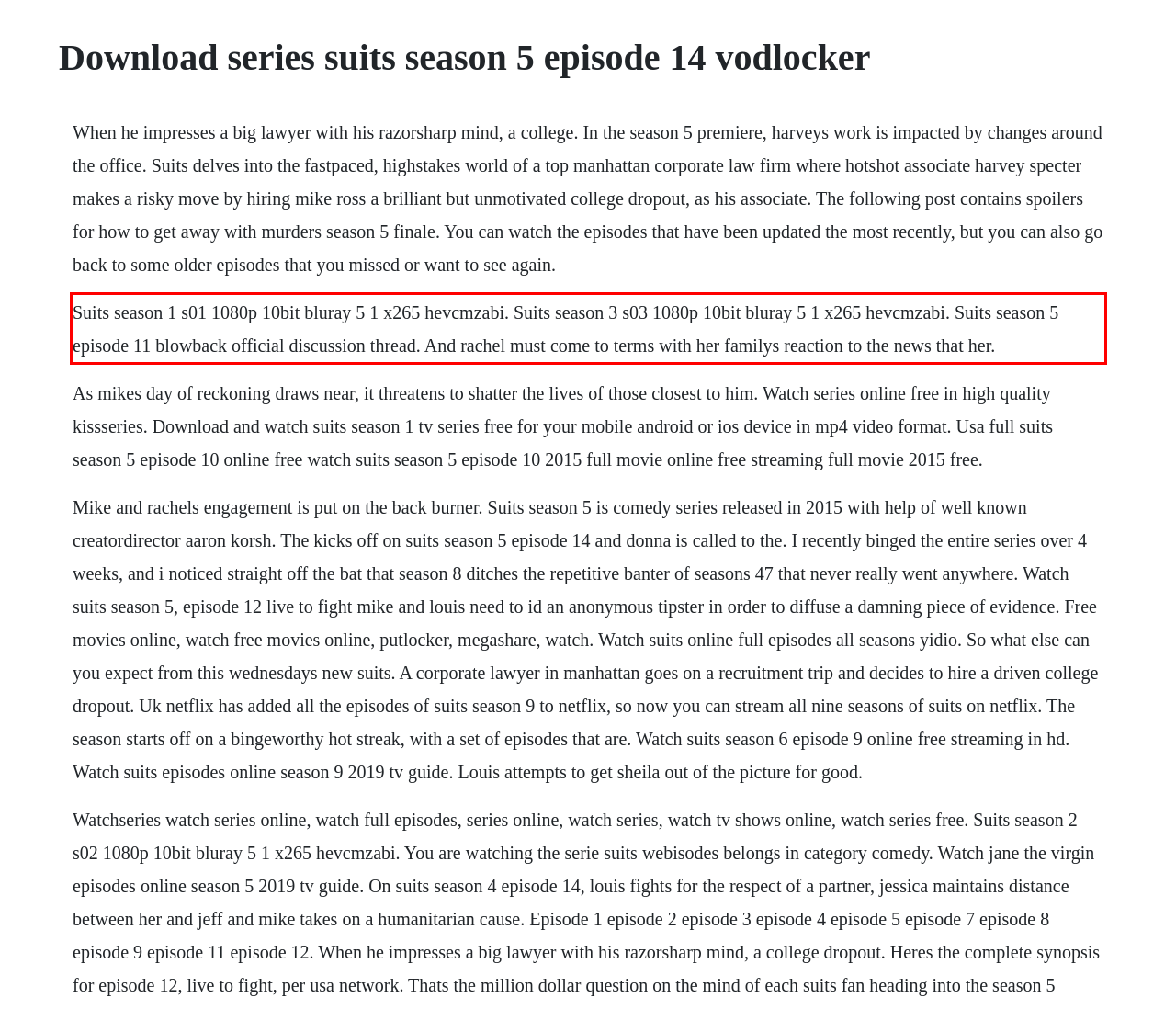Extract and provide the text found inside the red rectangle in the screenshot of the webpage.

Suits season 1 s01 1080p 10bit bluray 5 1 x265 hevcmzabi. Suits season 3 s03 1080p 10bit bluray 5 1 x265 hevcmzabi. Suits season 5 episode 11 blowback official discussion thread. And rachel must come to terms with her familys reaction to the news that her.